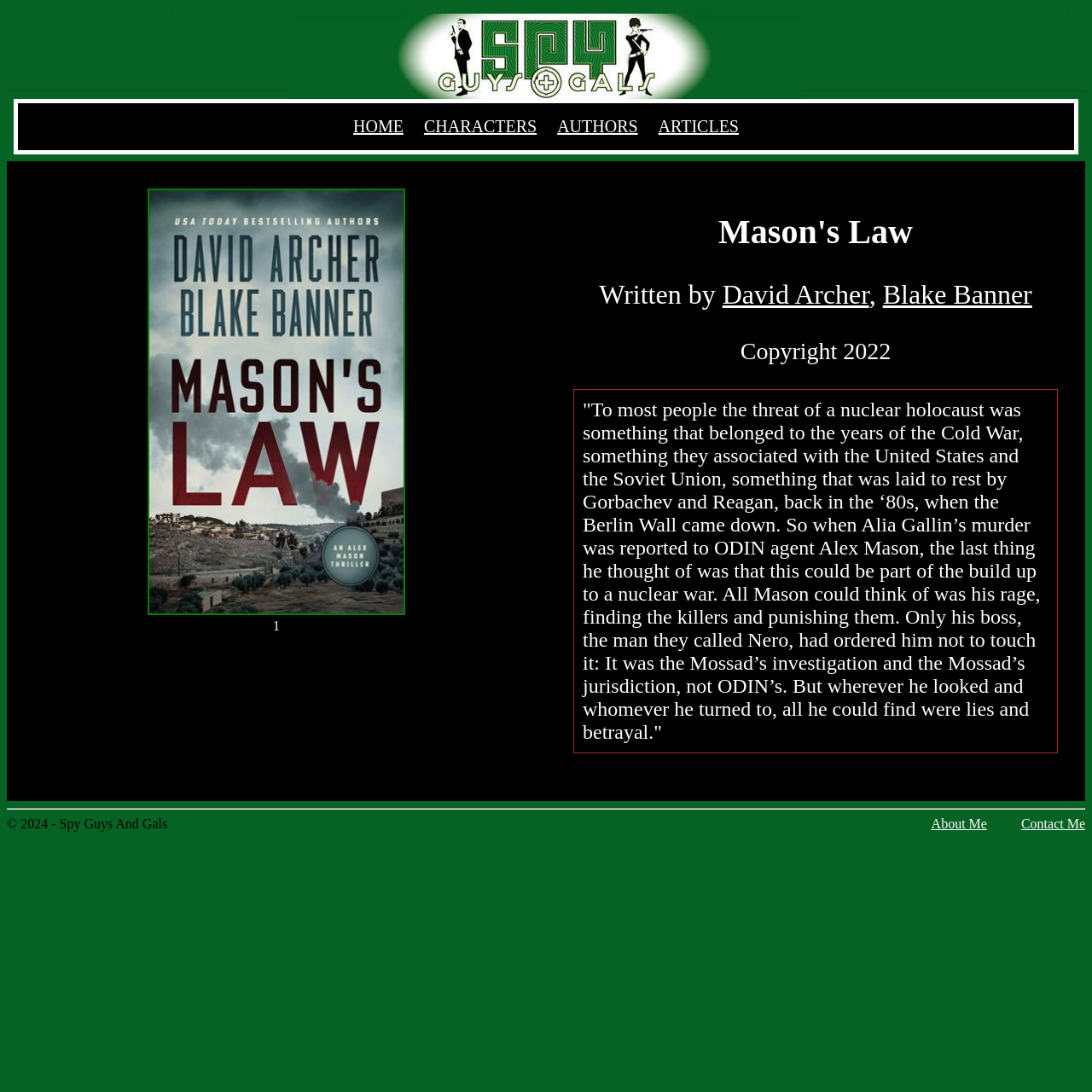Who are the authors of the book?
Based on the image content, provide your answer in one word or a short phrase.

David Archer and Blake Banner